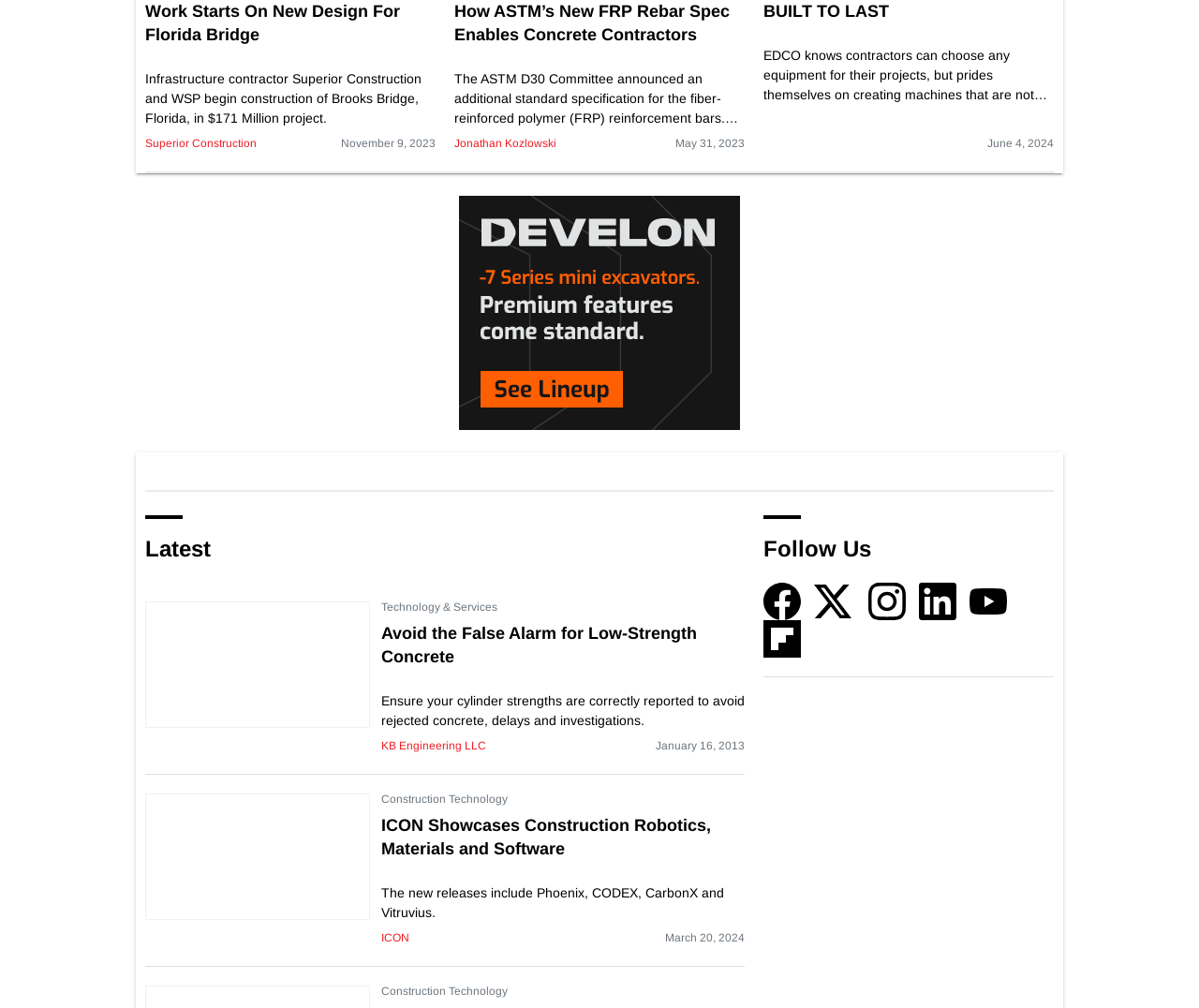Answer briefly with one word or phrase:
What is the name of the company mentioned in the second article?

Superior Construction